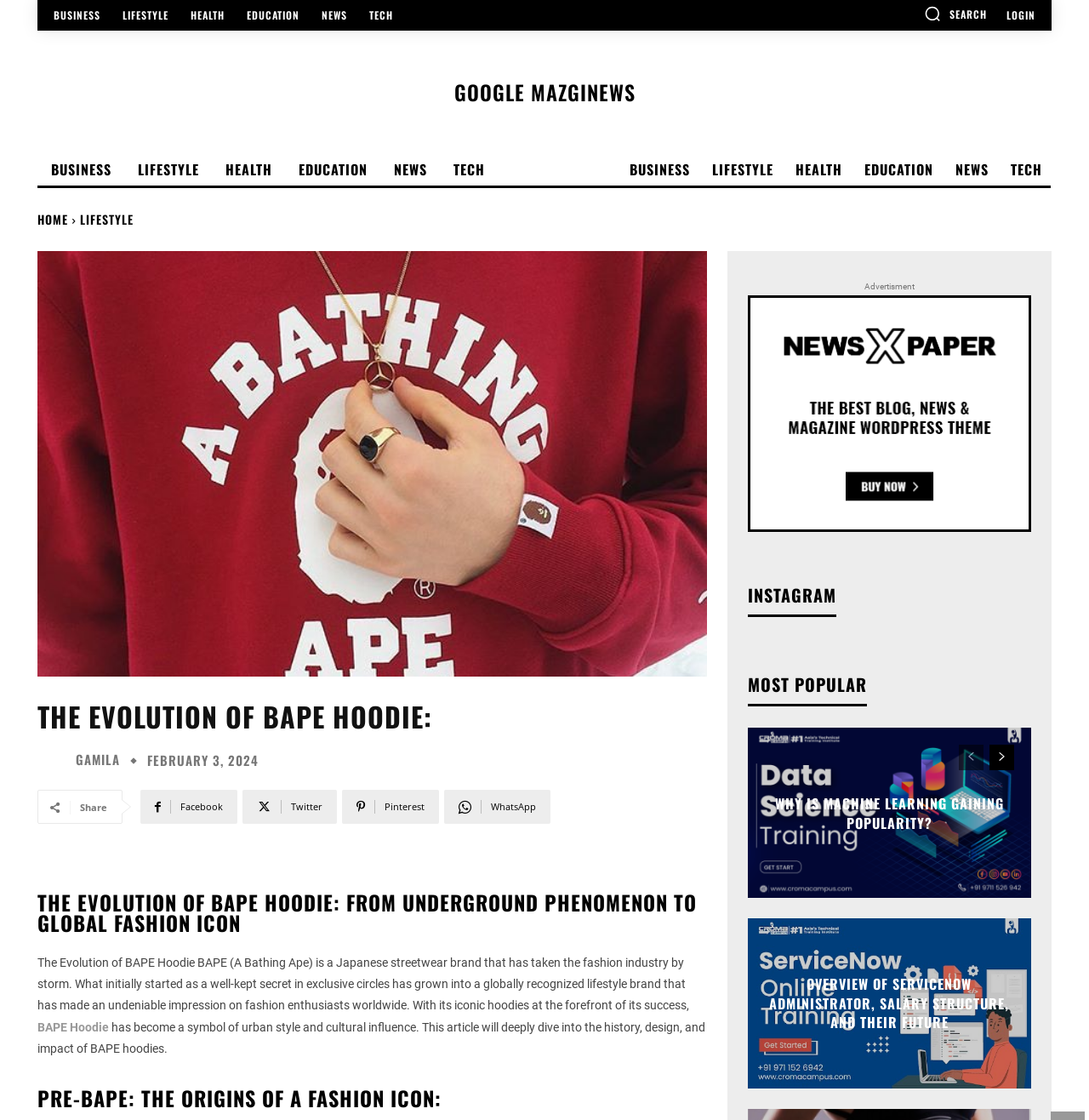Using the information in the image, give a detailed answer to the following question: What is the name of the Japanese streetwear brand?

The webpage is about the evolution of BAPE hoodie, and it is mentioned that BAPE is a Japanese streetwear brand that has taken the fashion industry by storm.